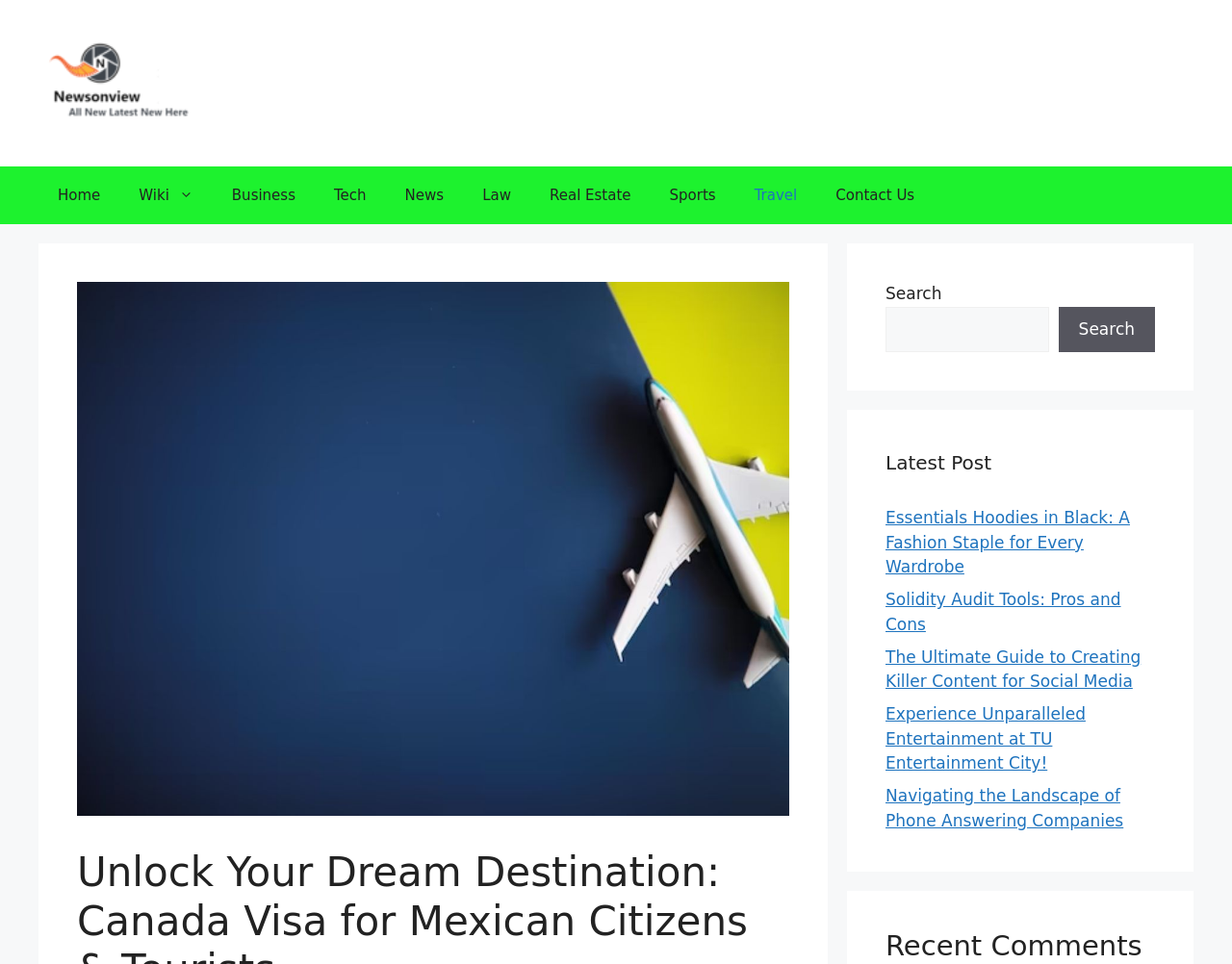Please predict the bounding box coordinates of the element's region where a click is necessary to complete the following instruction: "contact us". The coordinates should be represented by four float numbers between 0 and 1, i.e., [left, top, right, bottom].

[0.663, 0.173, 0.758, 0.233]